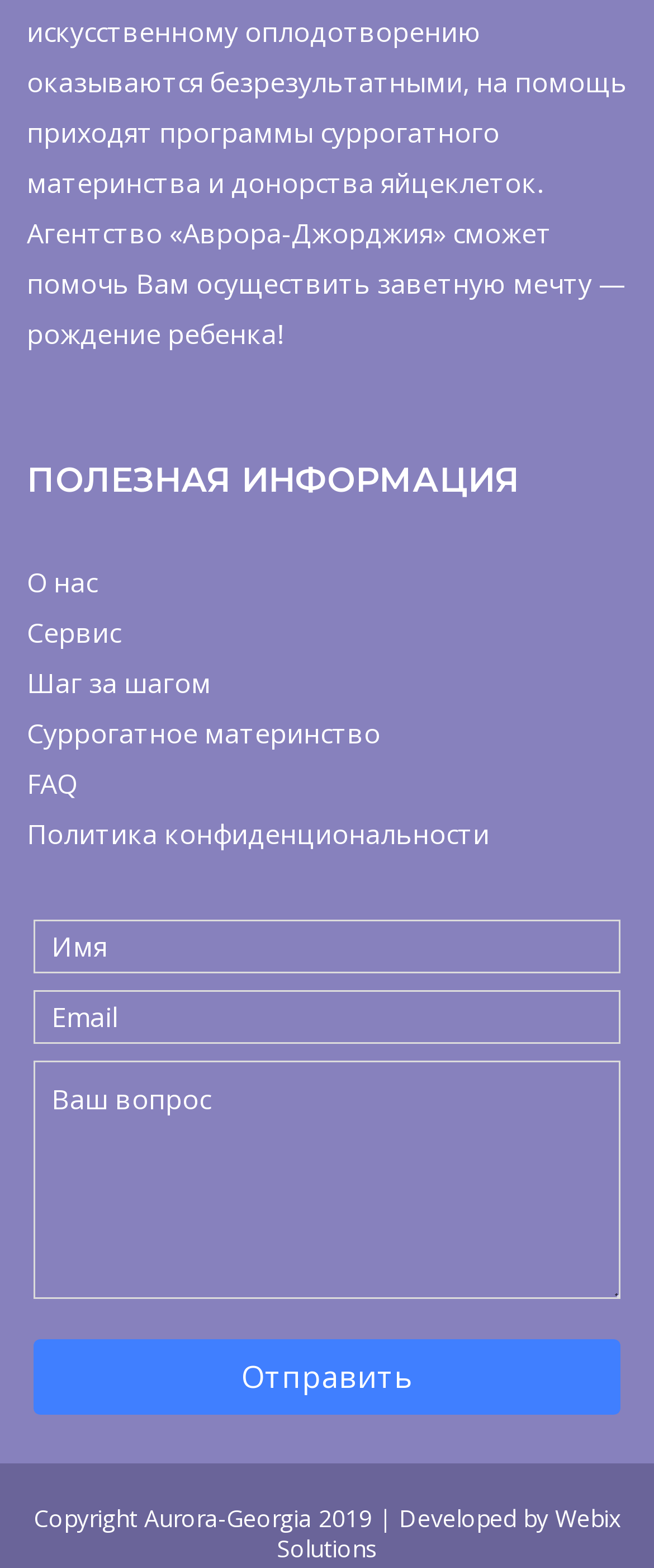Specify the bounding box coordinates (top-left x, top-left y, bottom-right x, bottom-right y) of the UI element in the screenshot that matches this description: Developed by Webix Solutions

[0.423, 0.958, 0.949, 0.998]